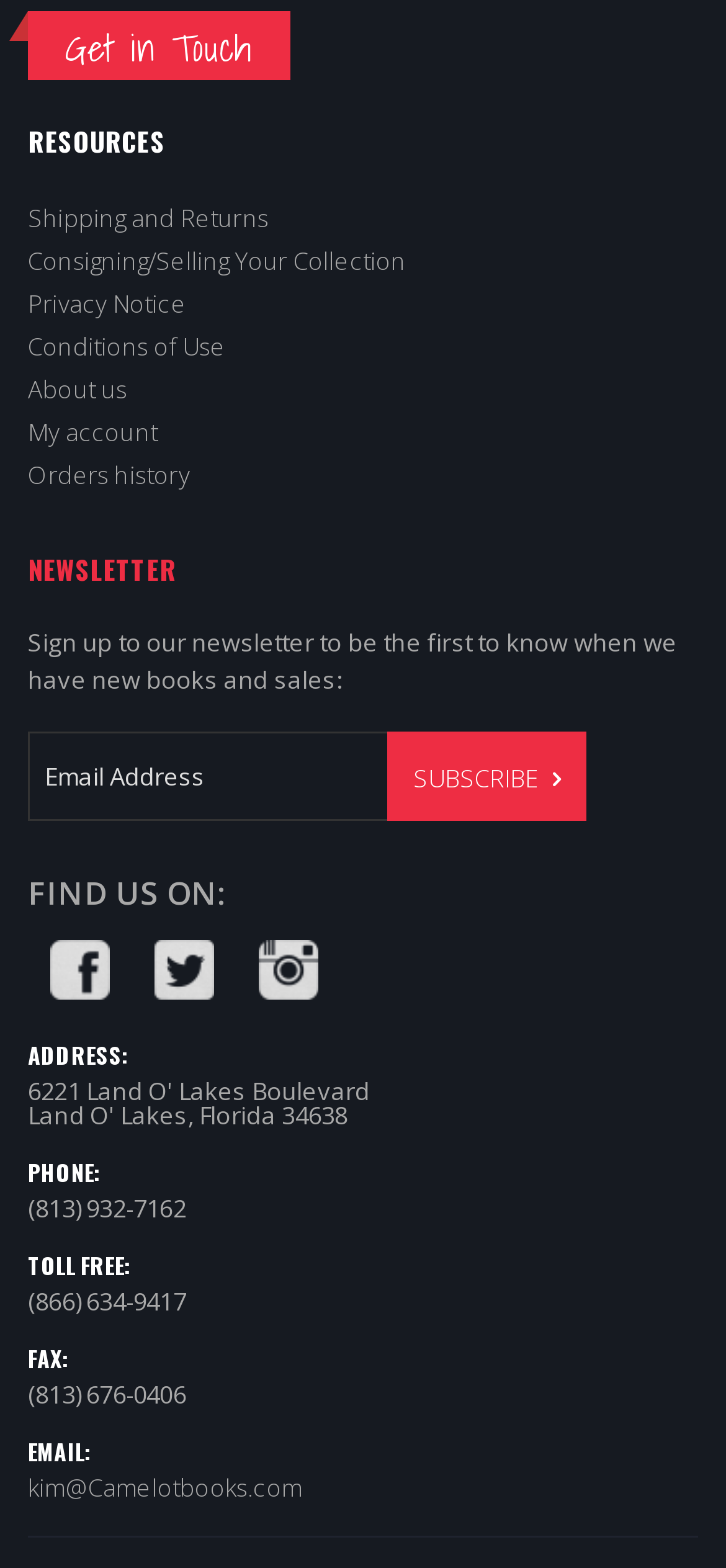Please answer the following question using a single word or phrase: 
What is the purpose of the textbox?

Sign up for newsletter